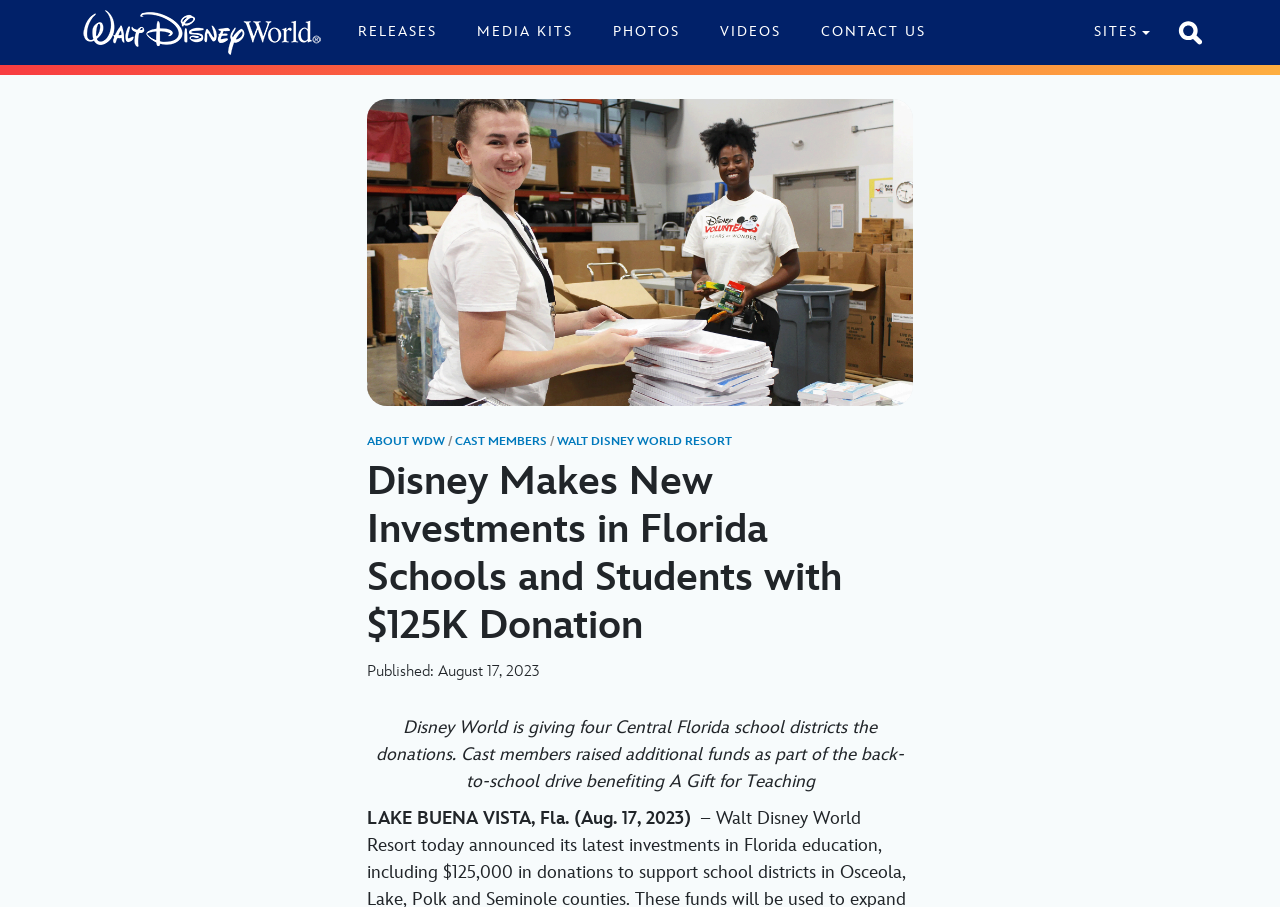Locate the bounding box coordinates of the clickable region to complete the following instruction: "search."

[0.914, 0.001, 0.945, 0.071]